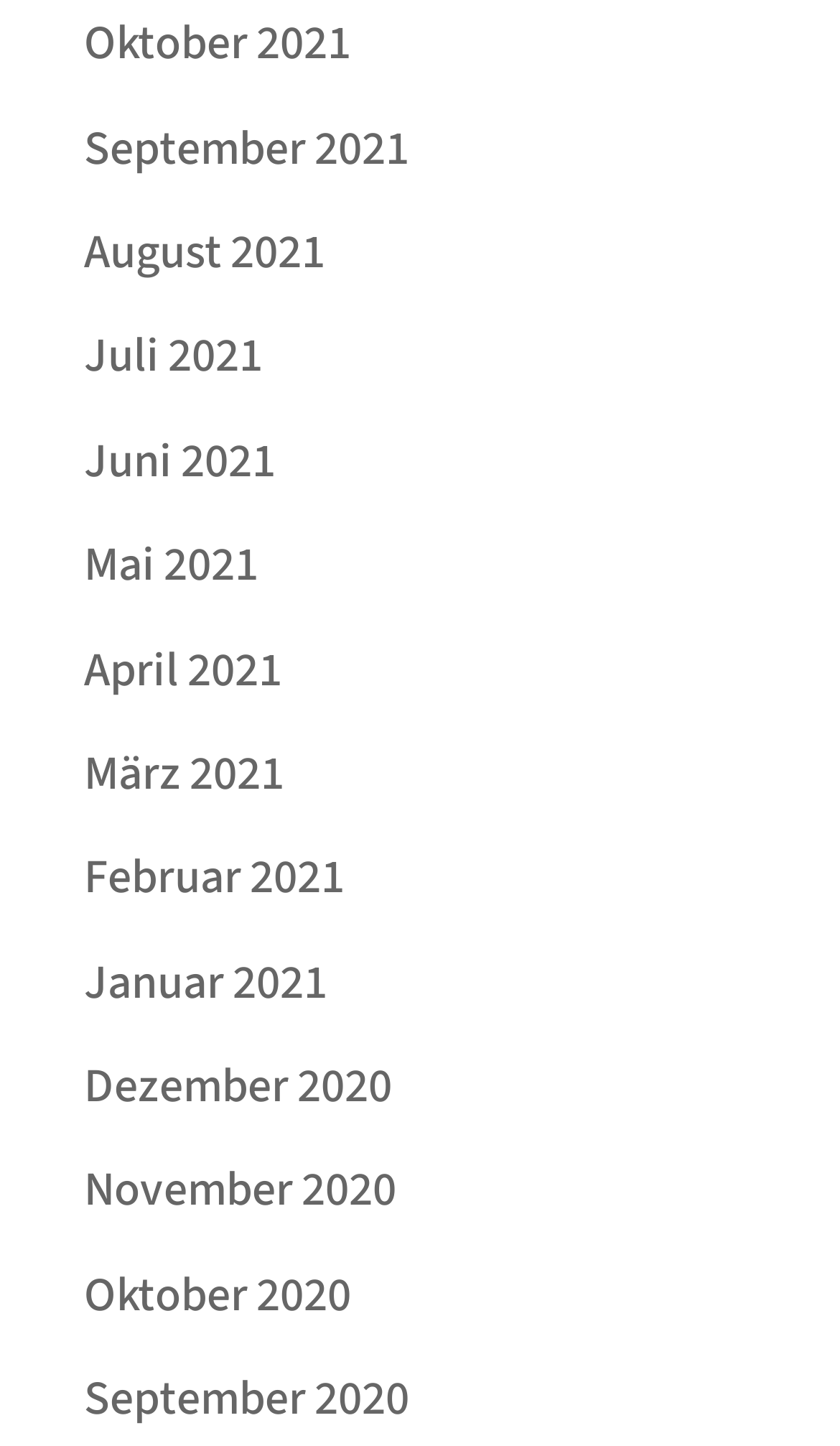Determine the bounding box coordinates for the clickable element required to fulfill the instruction: "View September 2021". Provide the coordinates as four float numbers between 0 and 1, i.e., [left, top, right, bottom].

[0.1, 0.078, 0.487, 0.126]